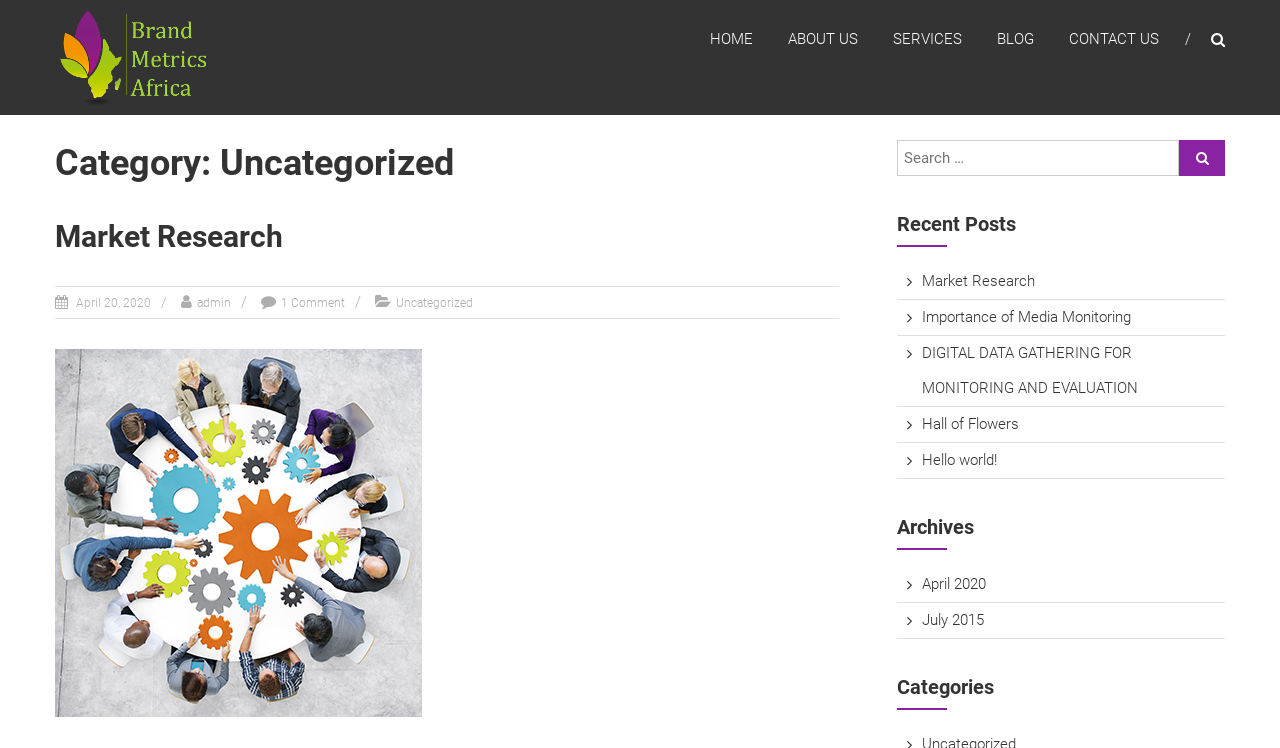Provide a thorough description of the webpage's content and layout.

The webpage is titled "Uncategorized – Brandmetrics Africa" and features a prominent logo image of "Brandmetrics Africa" at the top left corner, accompanied by a link with the same text. Below the logo, there is a large heading "BRANDMETRICS AFRICA" with a link to the same destination.

The top navigation menu consists of five links: "HOME", "ABOUT US", "SERVICES", "BLOG", and "CONTACT US", aligned horizontally across the top of the page.

The main content area is divided into three sections. The first section has a header "Category: Uncategorized" and a subheading "Market Research" with a link to the same topic. Below this, there is a list of links, including a date "April 20, 2020", an author "admin", a comment count "1 Comment", and a category "Uncategorized". There is also a large image related to "Market Research" in this section.

The second section is a search bar located at the top right corner of the page, with a search box and a search button.

The third section is divided into three complementary areas. The first area has a heading "Recent Posts" and lists five links to recent articles, including "Market Research", "Importance of Media Monitoring", and "Hall of Flowers". The second area has a heading "Archives" and lists two links to archived months, "April 2020" and "July 2015". The third area has a heading "Categories" but does not contain any links or content.